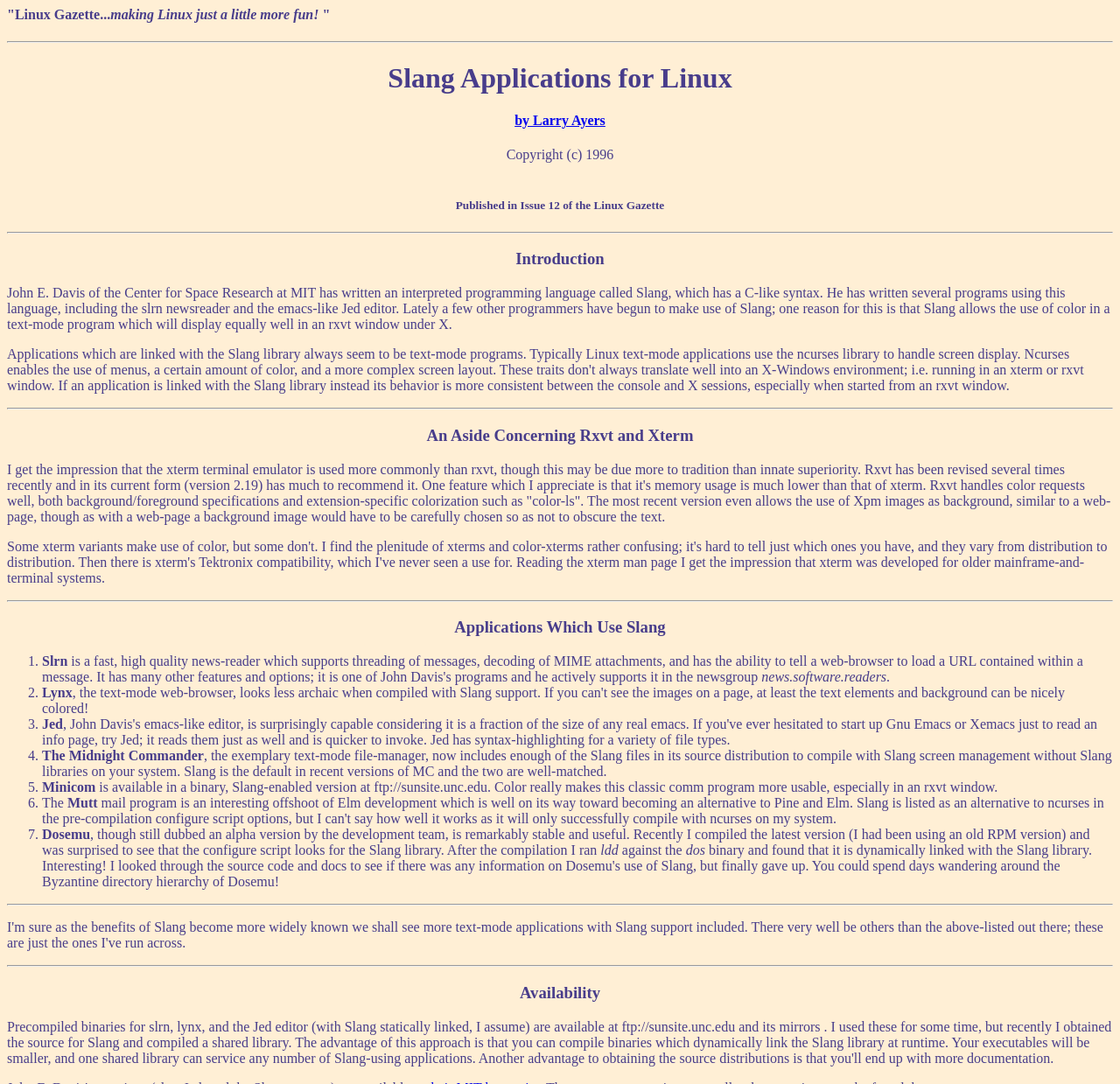Generate the text content of the main heading of the webpage.

Slang Applications for Linux